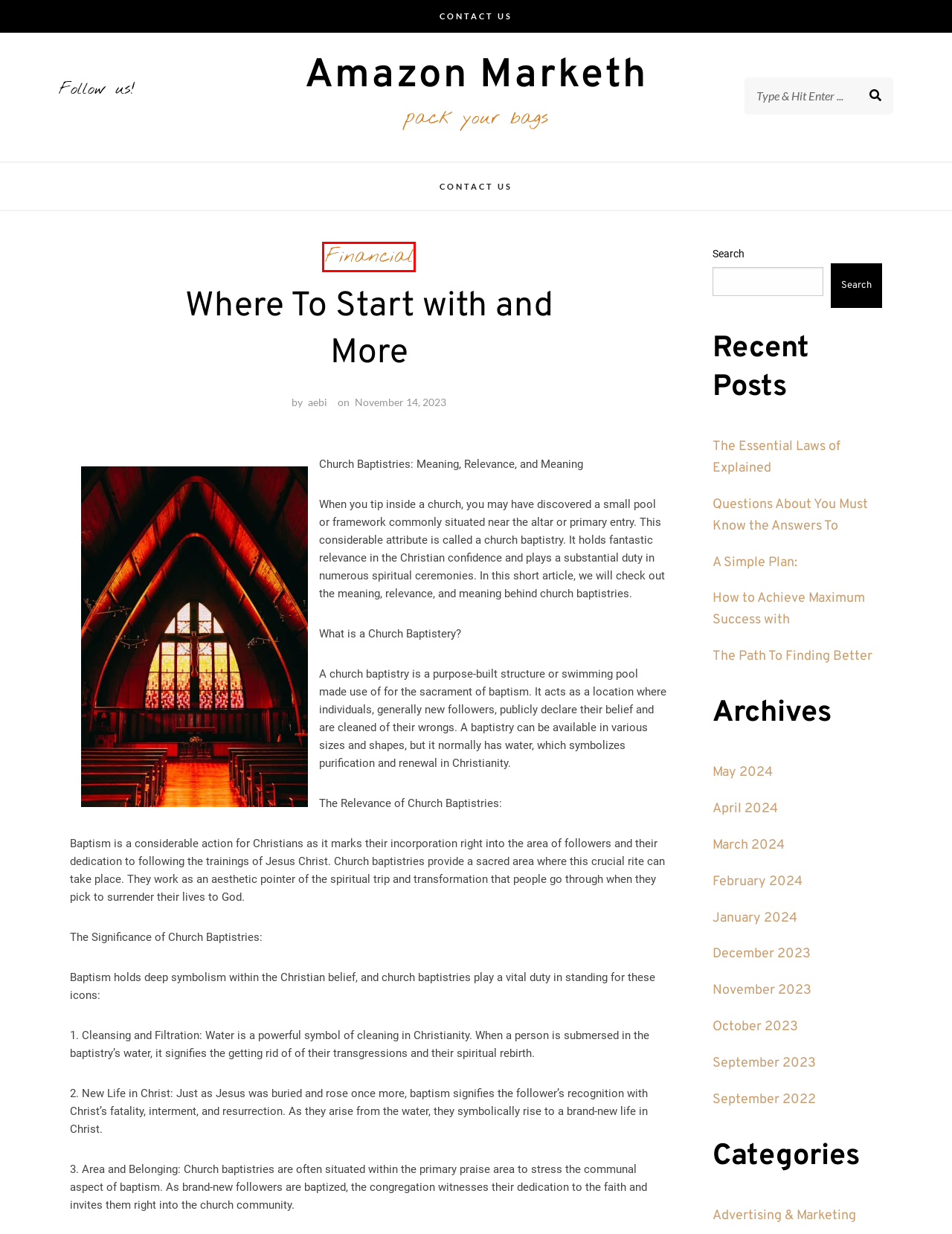Look at the screenshot of the webpage and find the element within the red bounding box. Choose the webpage description that best fits the new webpage that will appear after clicking the element. Here are the candidates:
A. September 2022 – Amazon Marketh
B. September 2023 – Amazon Marketh
C. October 2023 – Amazon Marketh
D. December 2023 – Amazon Marketh
E. Amazon Marketh – pack your bags
F. November 2023 – Amazon Marketh
G. Financial – Amazon Marketh
H. The Path To Finding Better – Amazon Marketh

G